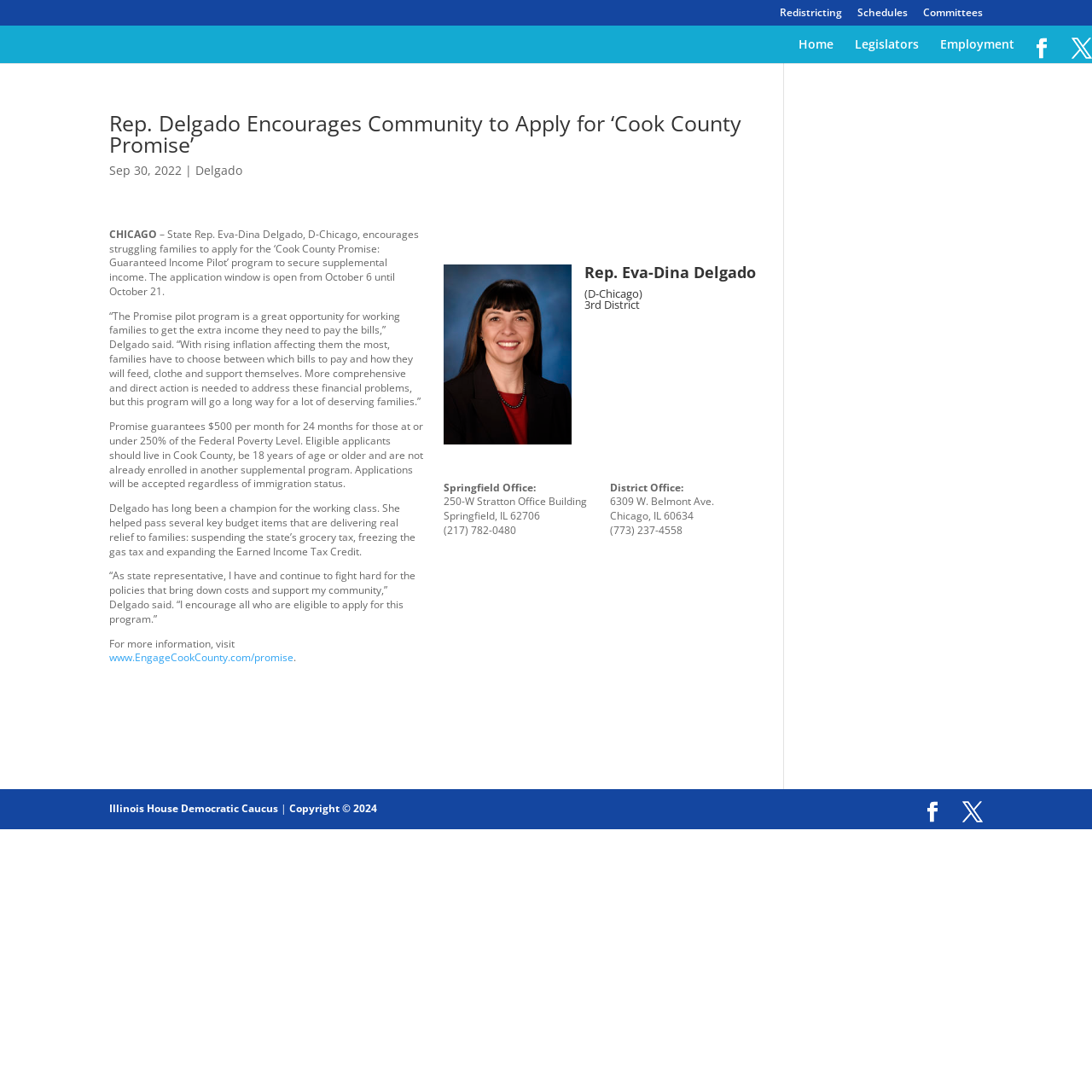What is the name of the program mentioned in the article?
Look at the image and answer the question with a single word or phrase.

Cook County Promise